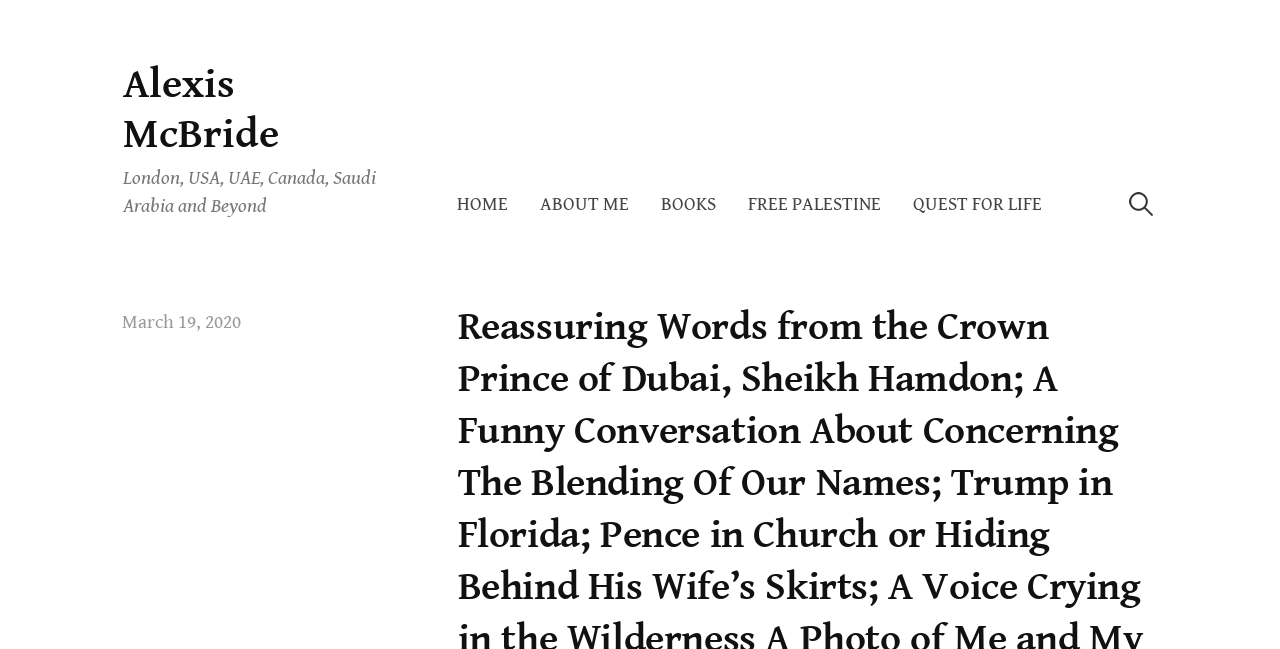Provide the bounding box coordinates for the UI element that is described as: "Quest for Life".

[0.701, 0.275, 0.814, 0.356]